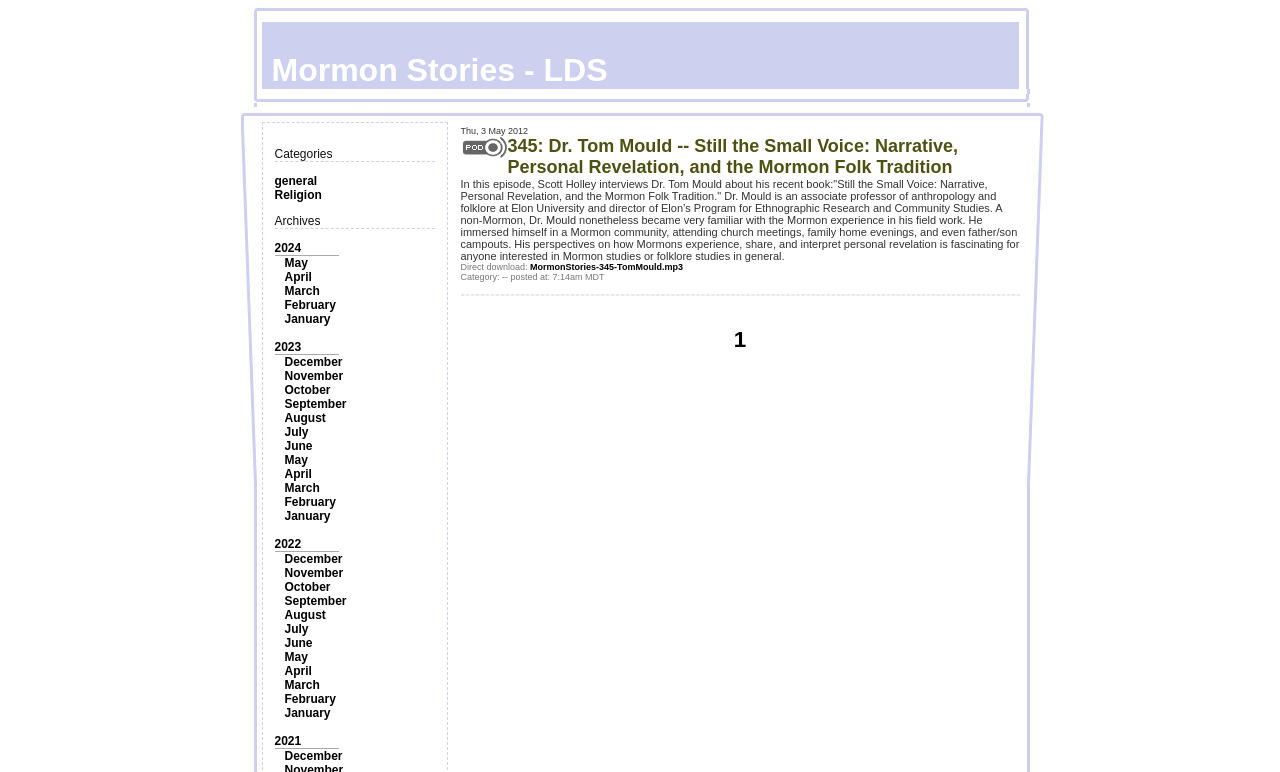Give a detailed account of the webpage's layout and content.

The webpage is titled "Mormon Stories - LDS" and features a prominent image at the top, taking up about two-thirds of the width. Below the image, there are two columns of content. The left column contains a list of categories, including "general" and "Religion", followed by a list of archives organized by year, with each year having multiple links to specific months.

The right column contains a table with multiple rows, each representing a podcast episode. The first row has a title "345: Dr. Tom Mould -- Still the Small Voice: Narrative, Personal Revelation, and the Mormon Folk Tradition" and a brief description of the episode, which includes an interview with Dr. Tom Mould about his book on Mormon folklore. The row also contains a link to download the episode and some metadata, such as the category and posting time.

Below the first row, there is a horizontal separator, and then another row with similar content, although the details are not specified. At the bottom of the page, there is a link to page "1", suggesting that there are more pages of content available. Overall, the webpage appears to be a podcast archive or blog focused on Mormon stories and folklore.